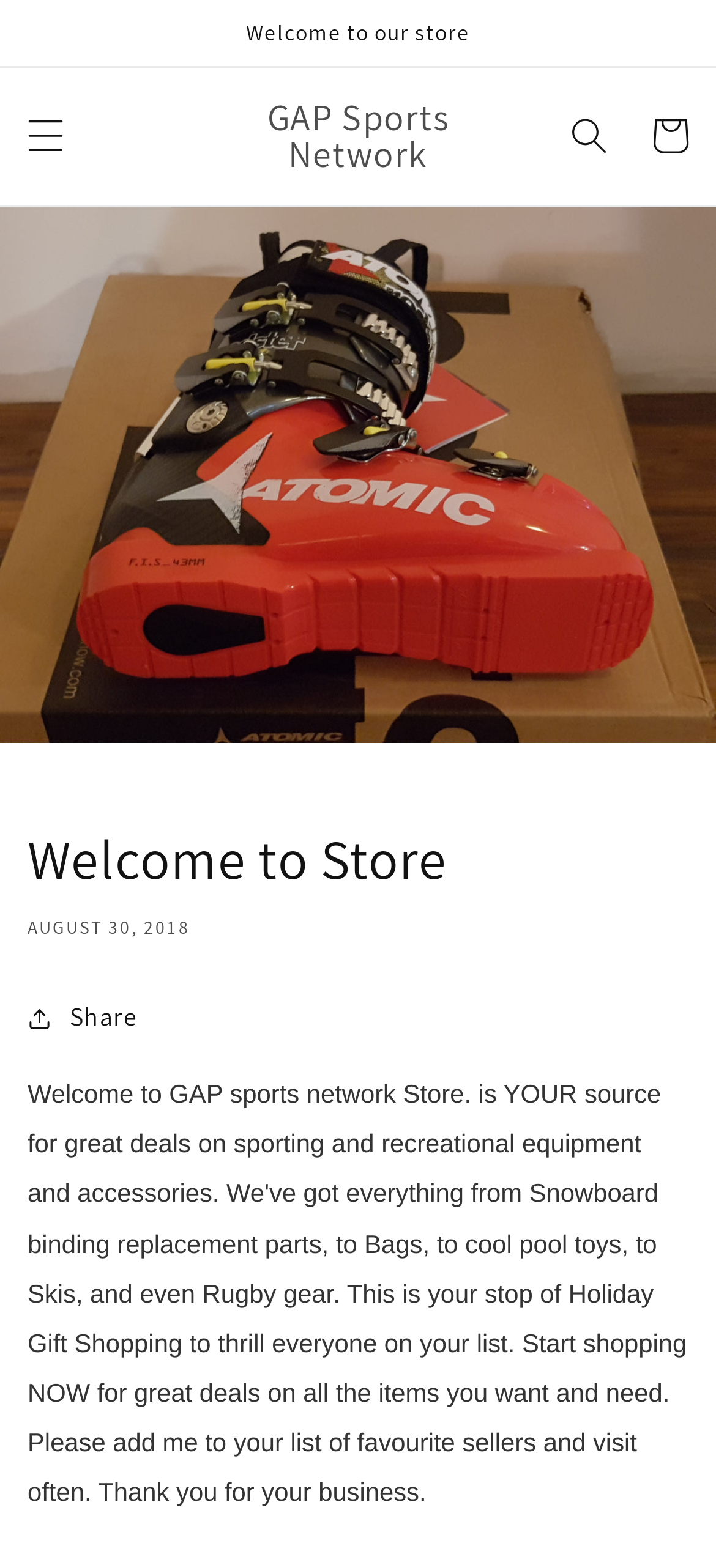How many images are displayed on the webpage?
Based on the image, answer the question with a single word or brief phrase.

1